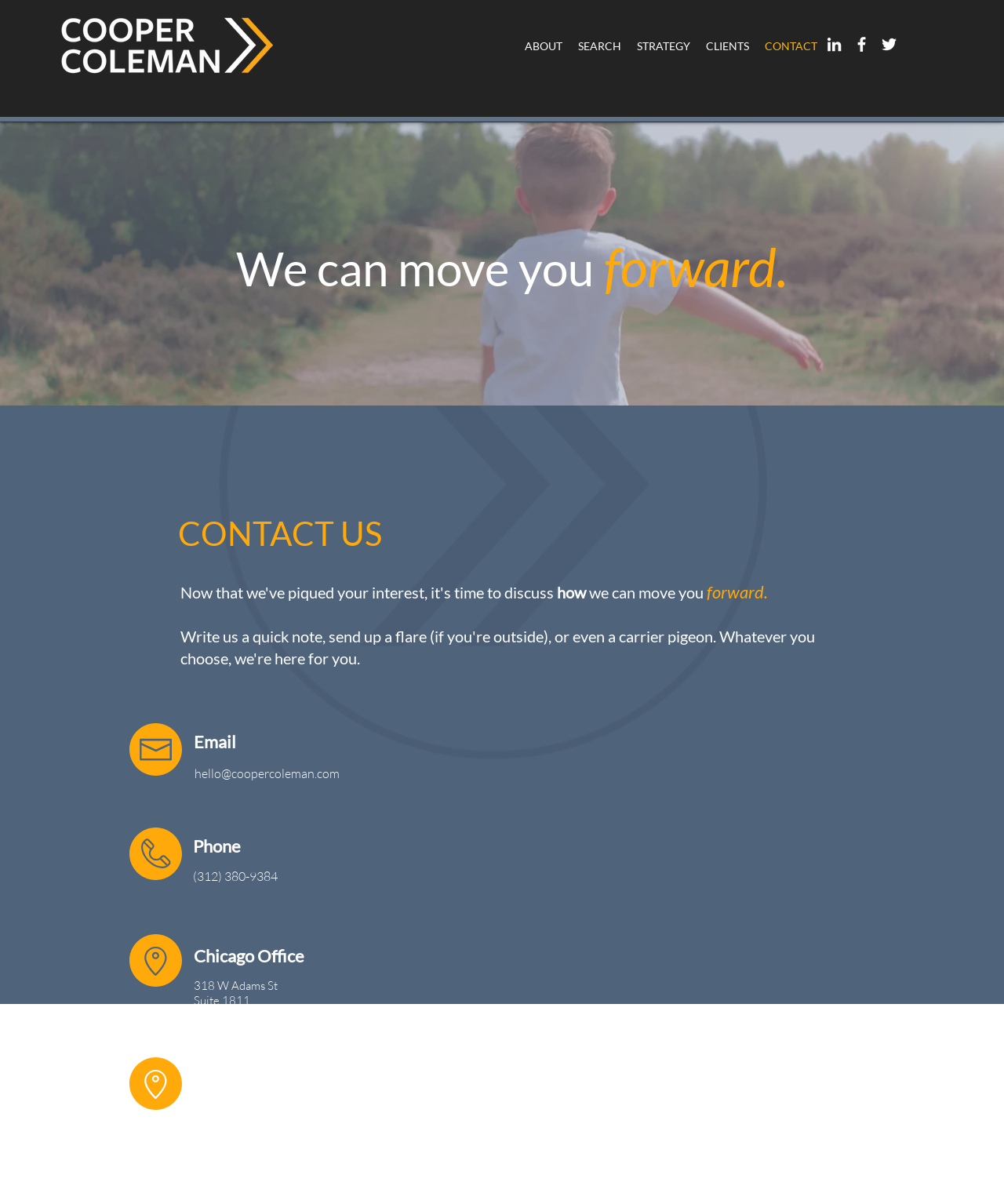Respond to the question below with a single word or phrase: What social media platforms does the company have?

LinkedIn, Facebook, Twitter